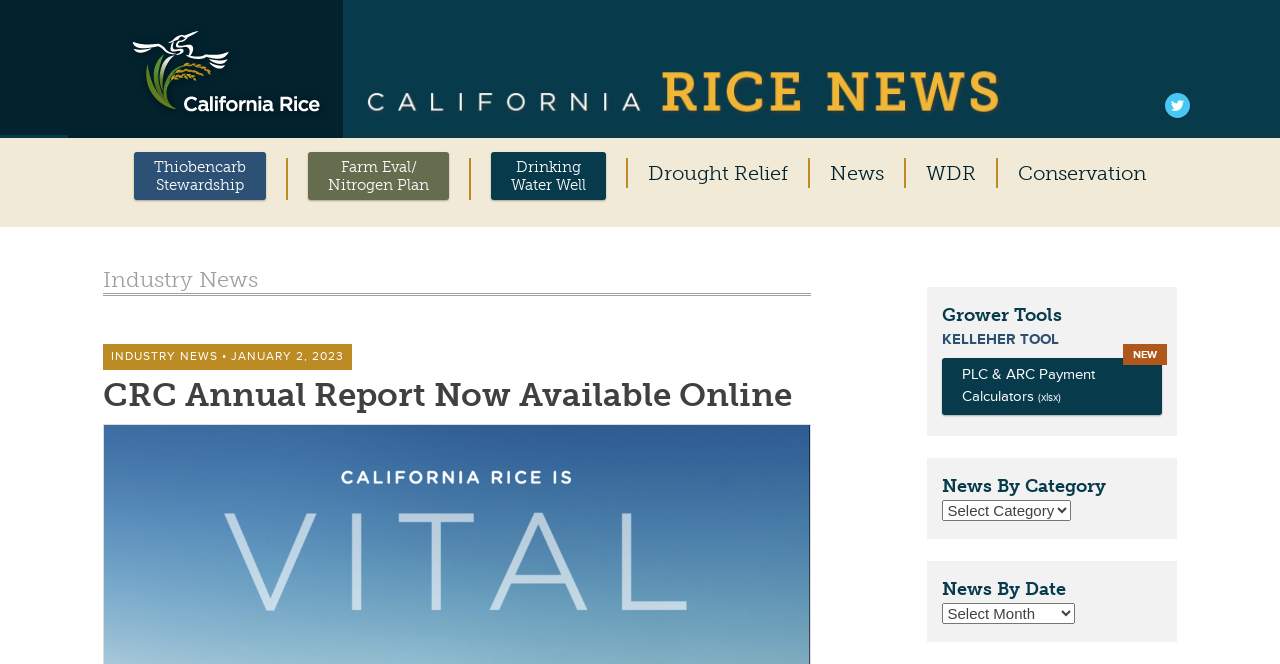Based on the element description California Rice News, identify the bounding box coordinates for the UI element. The coordinates should be in the format (top-left x, top-left y, bottom-right x, bottom-right y) and within the 0 to 1 range.

[0.285, 0.096, 0.785, 0.186]